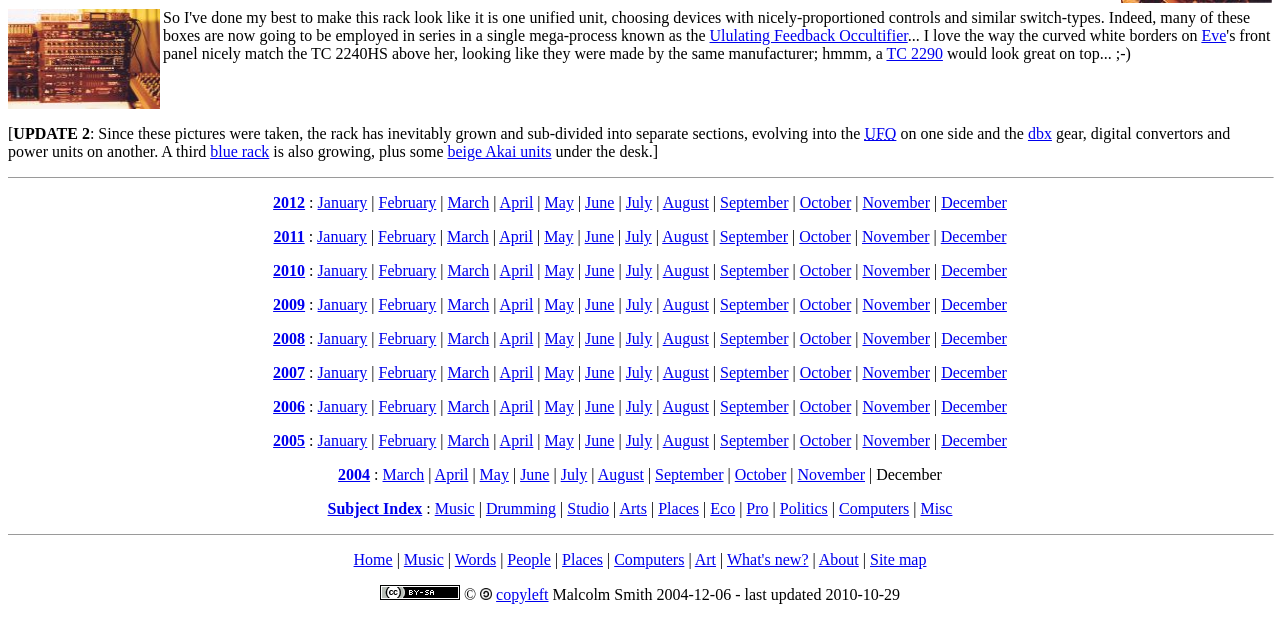Indicate the bounding box coordinates of the element that must be clicked to execute the instruction: "Read First Bitcoin ETF Could be Coming news". The coordinates should be given as four float numbers between 0 and 1, i.e., [left, top, right, bottom].

None